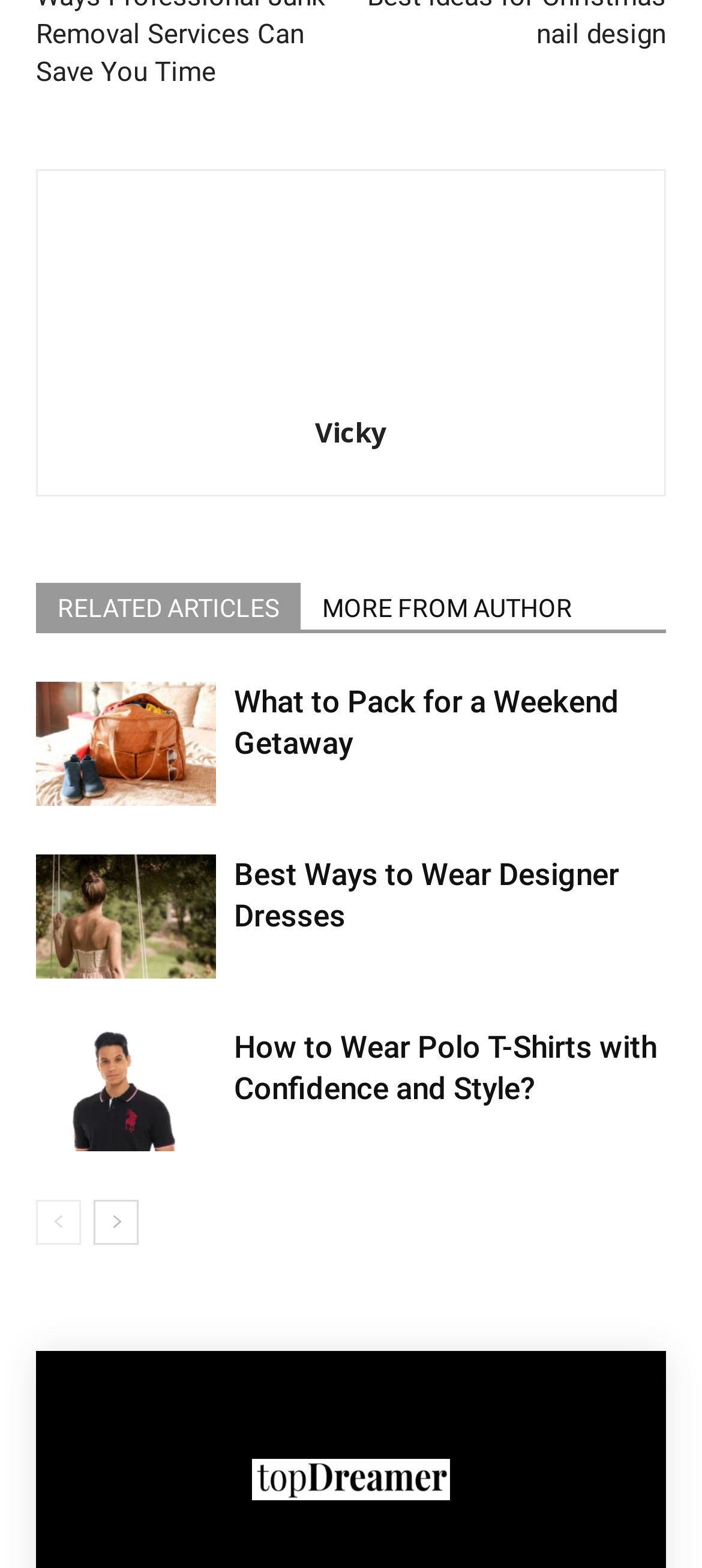Please specify the bounding box coordinates of the clickable region to carry out the following instruction: "read related articles". The coordinates should be four float numbers between 0 and 1, in the format [left, top, right, bottom].

[0.051, 0.372, 0.428, 0.402]